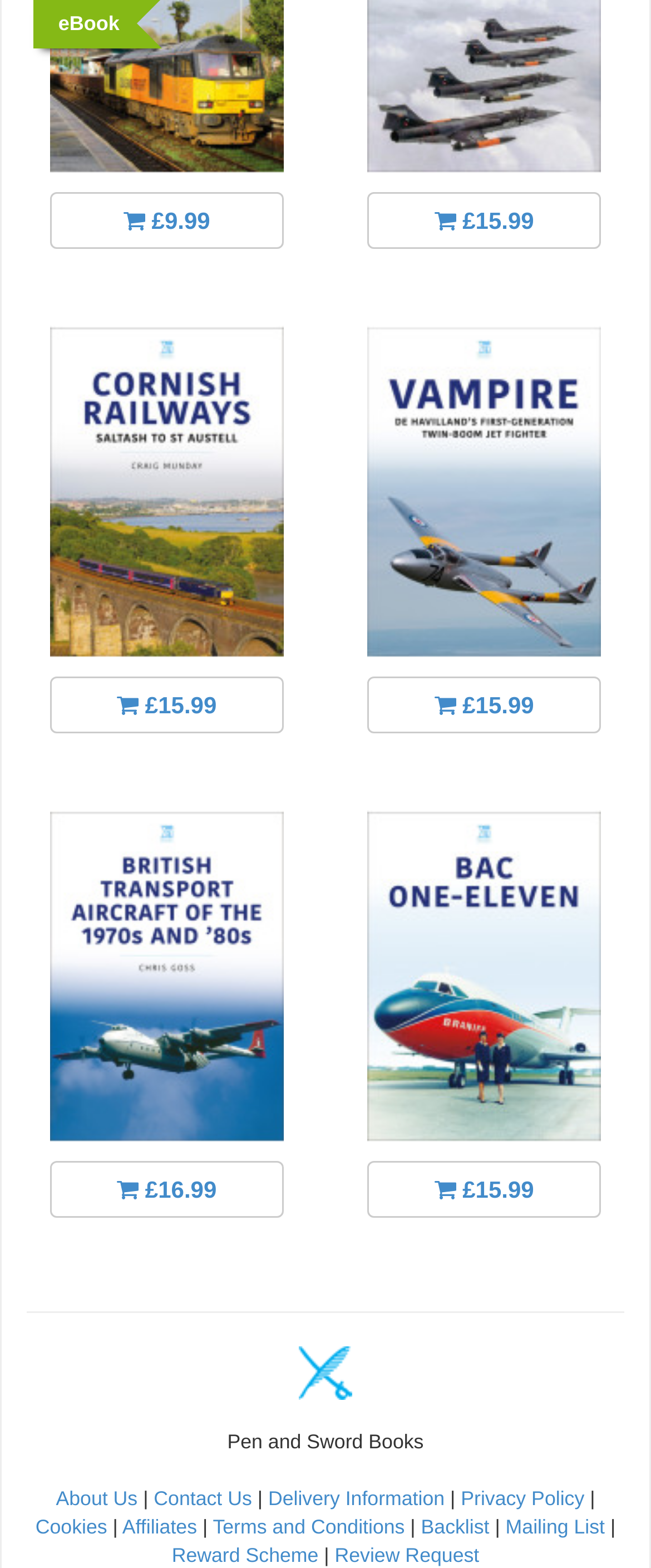Find the bounding box coordinates of the clickable area required to complete the following action: "Click the eBook link".

[0.09, 0.007, 0.184, 0.022]